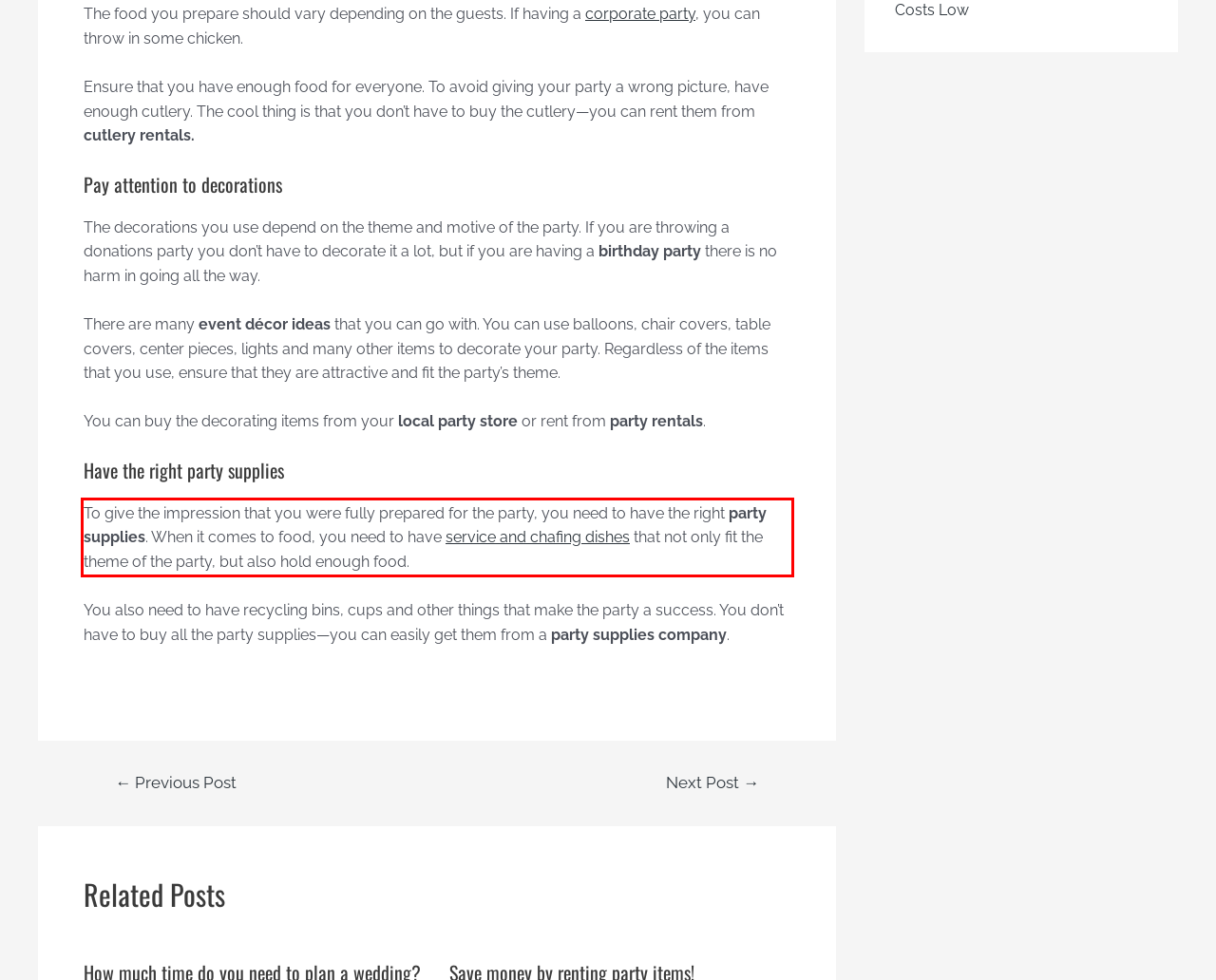Identify the text inside the red bounding box on the provided webpage screenshot by performing OCR.

To give the impression that you were fully prepared for the party, you need to have the right party supplies. When it comes to food, you need to have service and chafing dishes that not only fit the theme of the party, but also hold enough food.